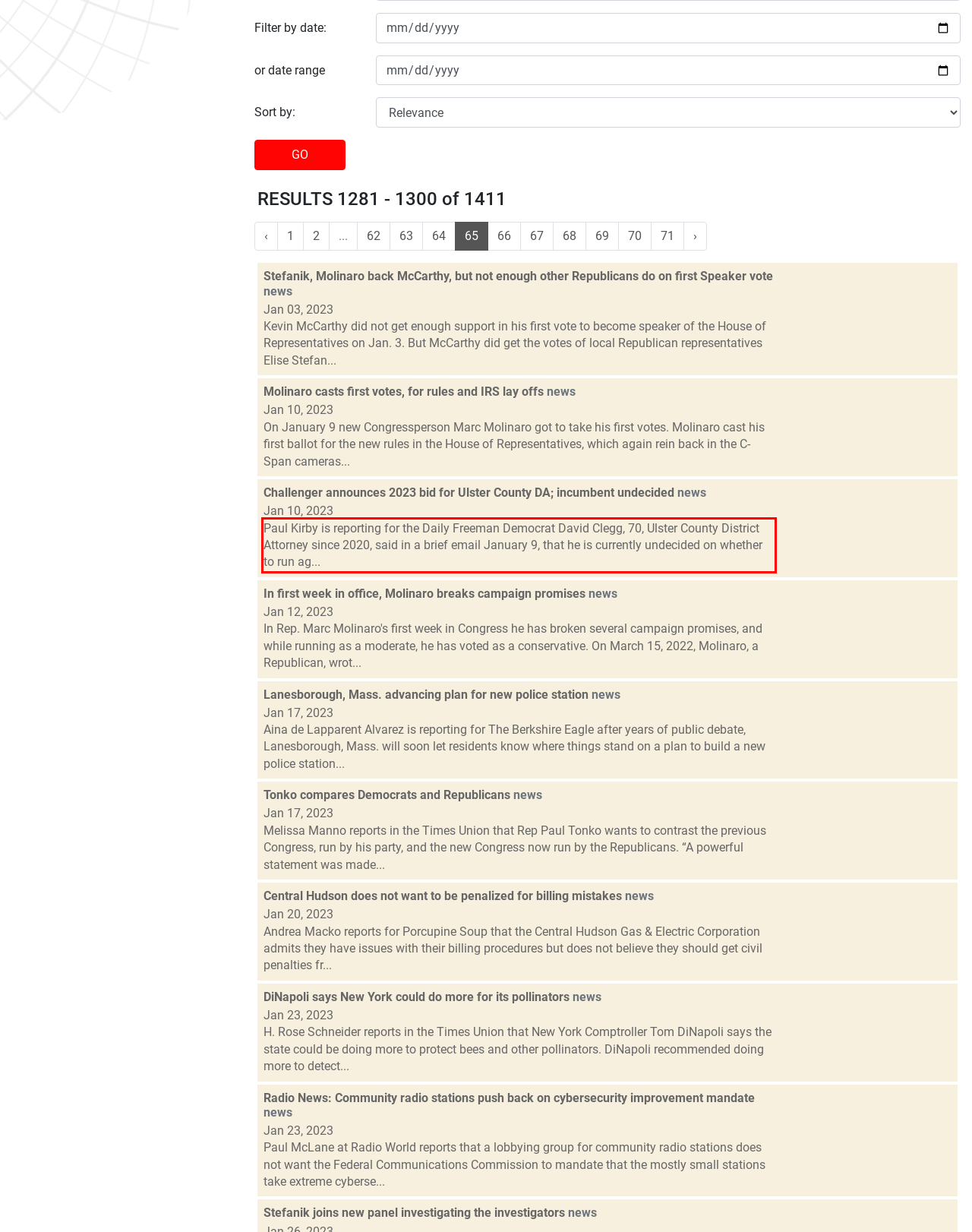Examine the webpage screenshot and use OCR to obtain the text inside the red bounding box.

Paul Kirby is reporting for the Daily Freeman Democrat David Clegg, 70, Ulster County District Attorney since 2020, said in a brief email January 9, that he is currently undecided on whether to run ag...